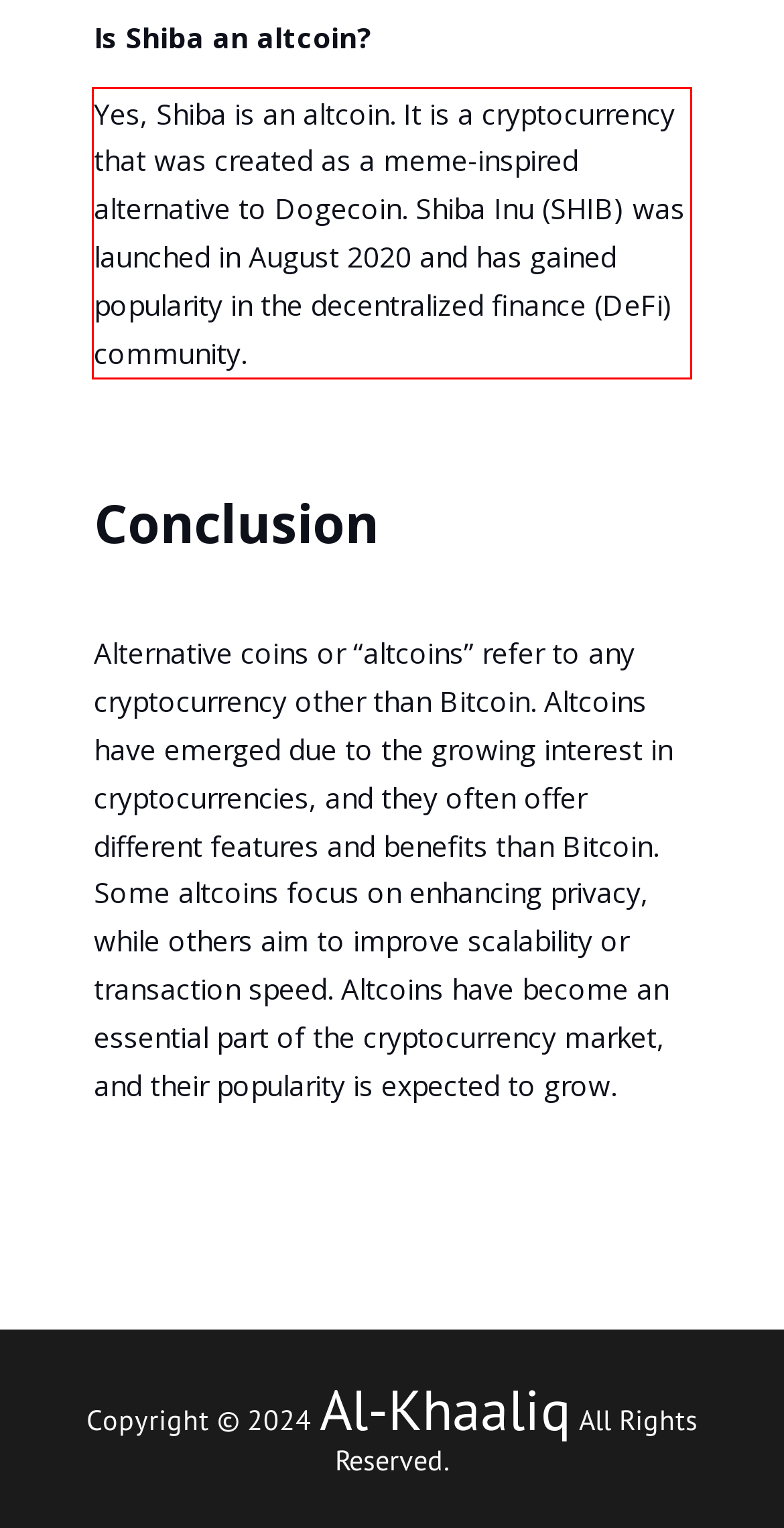Look at the webpage screenshot and recognize the text inside the red bounding box.

Yes, Shiba is an altcoin. It is a cryptocurrency that was created as a meme-inspired alternative to Dogecoin. Shiba Inu (SHIB) was launched in August 2020 and has gained popularity in the decentralized finance (DeFi) community.